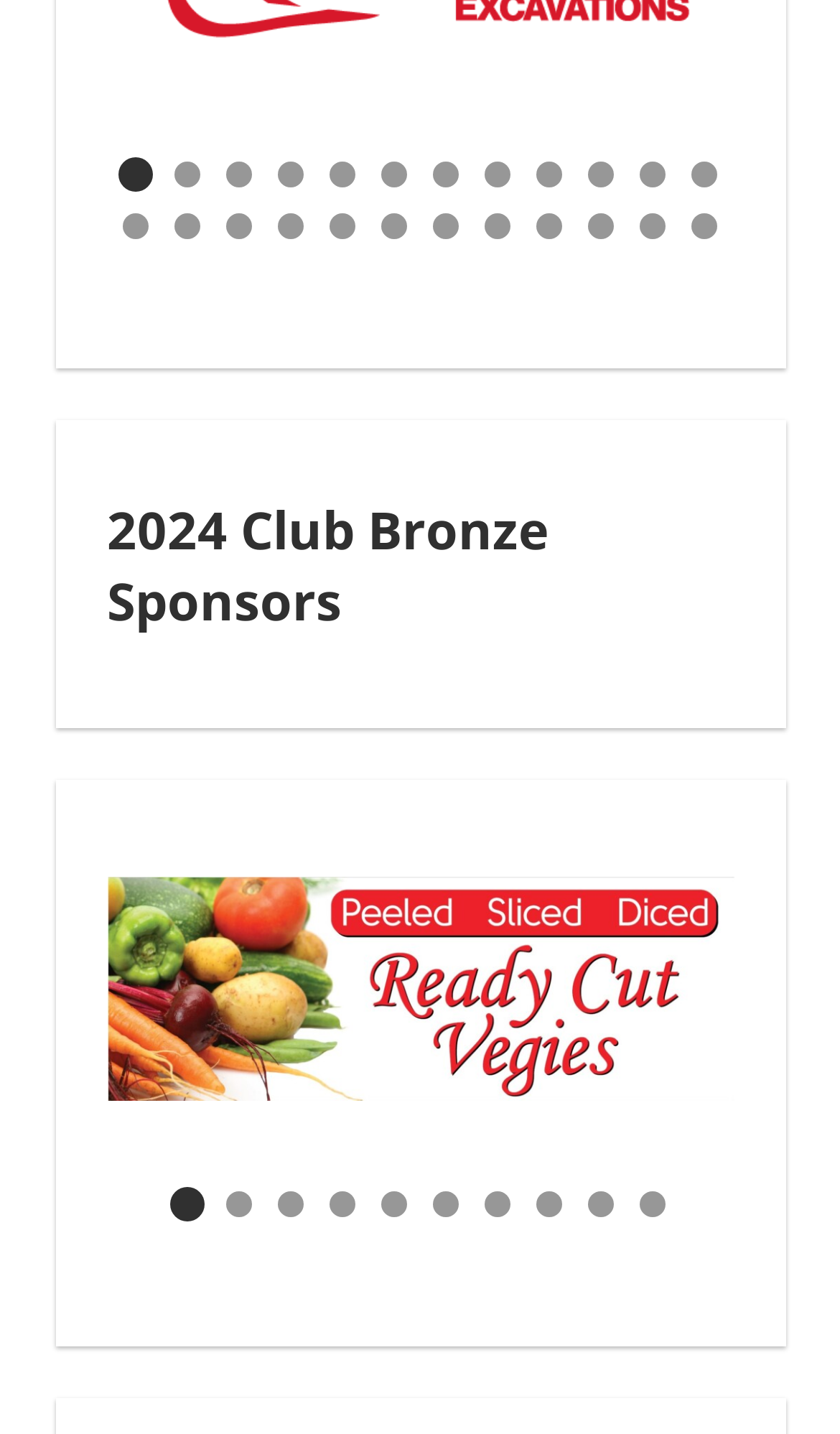Examine the screenshot and answer the question in as much detail as possible: How many slide buttons are there?

I counted the number of buttons with the text 'Go to slide X' where X is a number from 1 to 24. There are 24 such buttons.